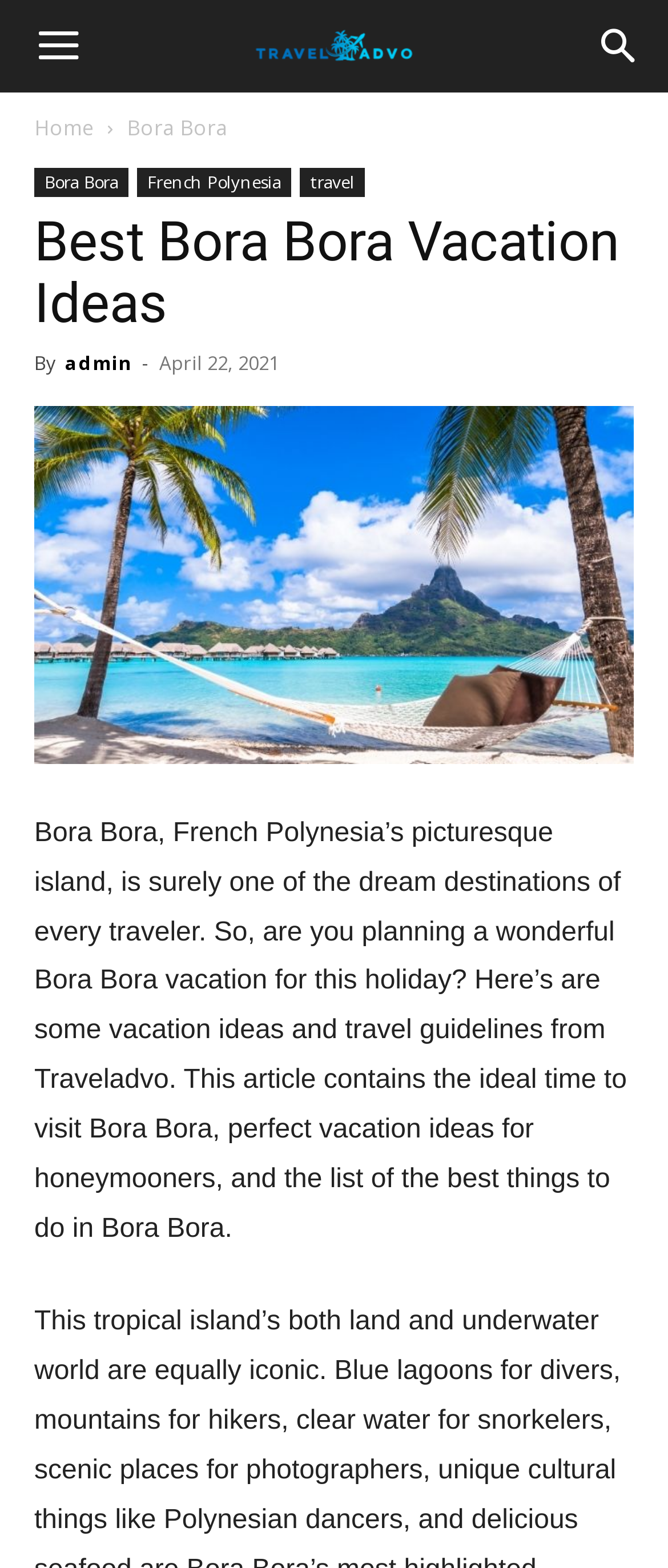Please mark the bounding box coordinates of the area that should be clicked to carry out the instruction: "Read the article about Bora Bora".

[0.051, 0.522, 0.938, 0.793]